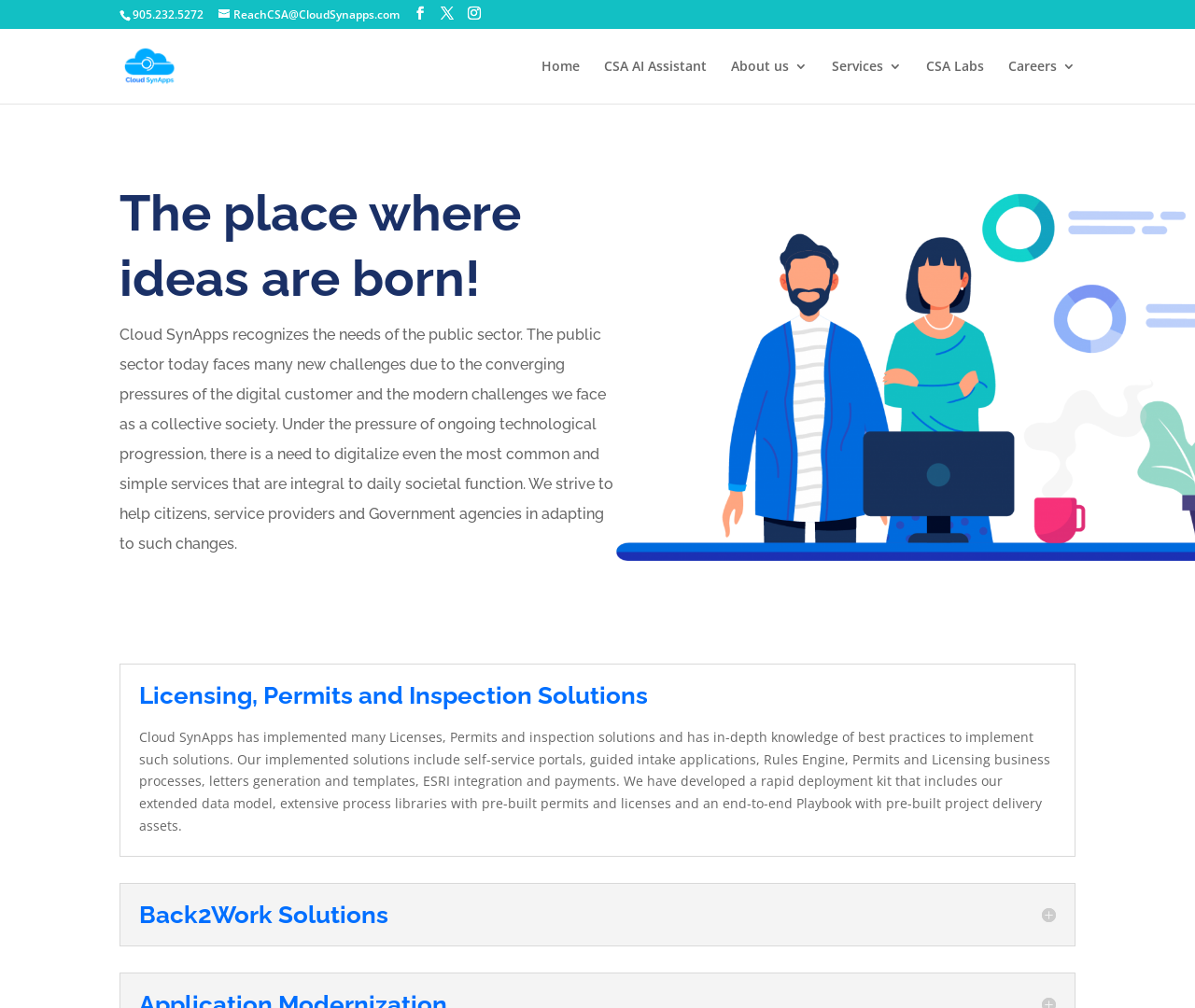Identify the bounding box coordinates for the element that needs to be clicked to fulfill this instruction: "Send an email to ReachCSA@CloudSynapps.com". Provide the coordinates in the format of four float numbers between 0 and 1: [left, top, right, bottom].

[0.183, 0.006, 0.334, 0.022]